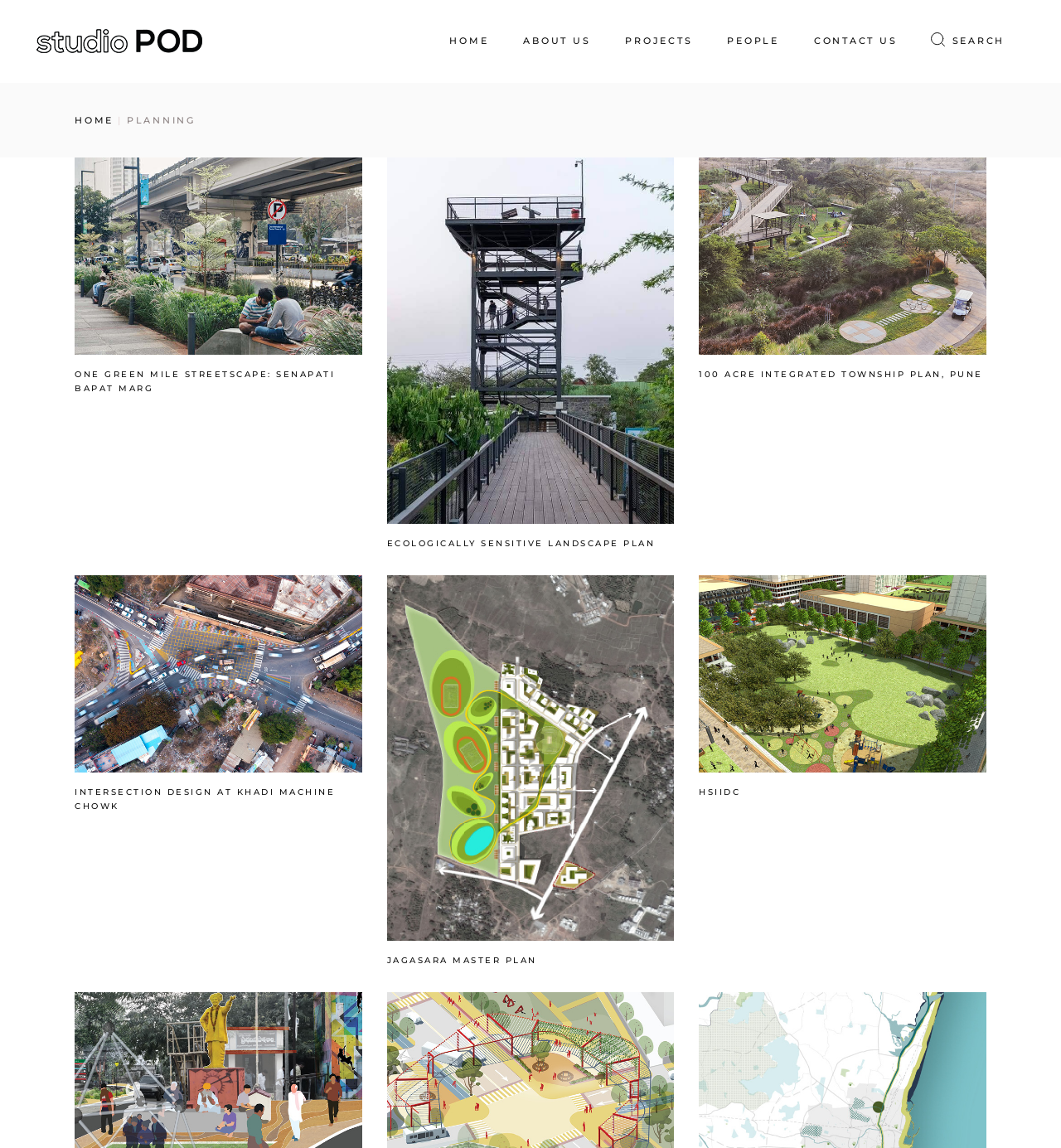Find the bounding box coordinates of the clickable region needed to perform the following instruction: "search for something". The coordinates should be provided as four float numbers between 0 and 1, i.e., [left, top, right, bottom].

[0.878, 0.028, 0.947, 0.043]